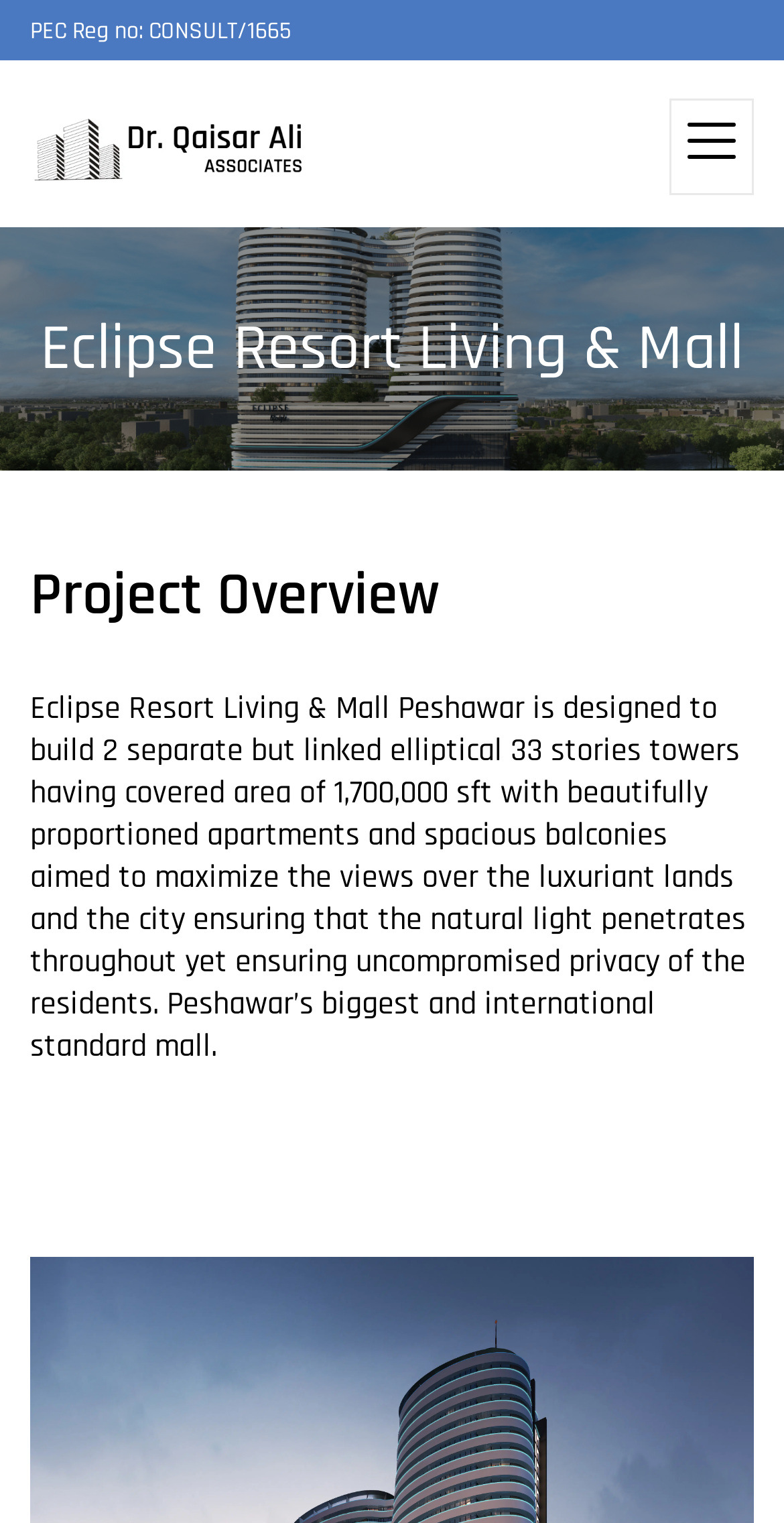What is the location of the Eclipse Resort Living & Mall project?
Please give a detailed and elaborate answer to the question.

The location of the project can be inferred from the project overview section, which mentions that the project is located in Peshawar.